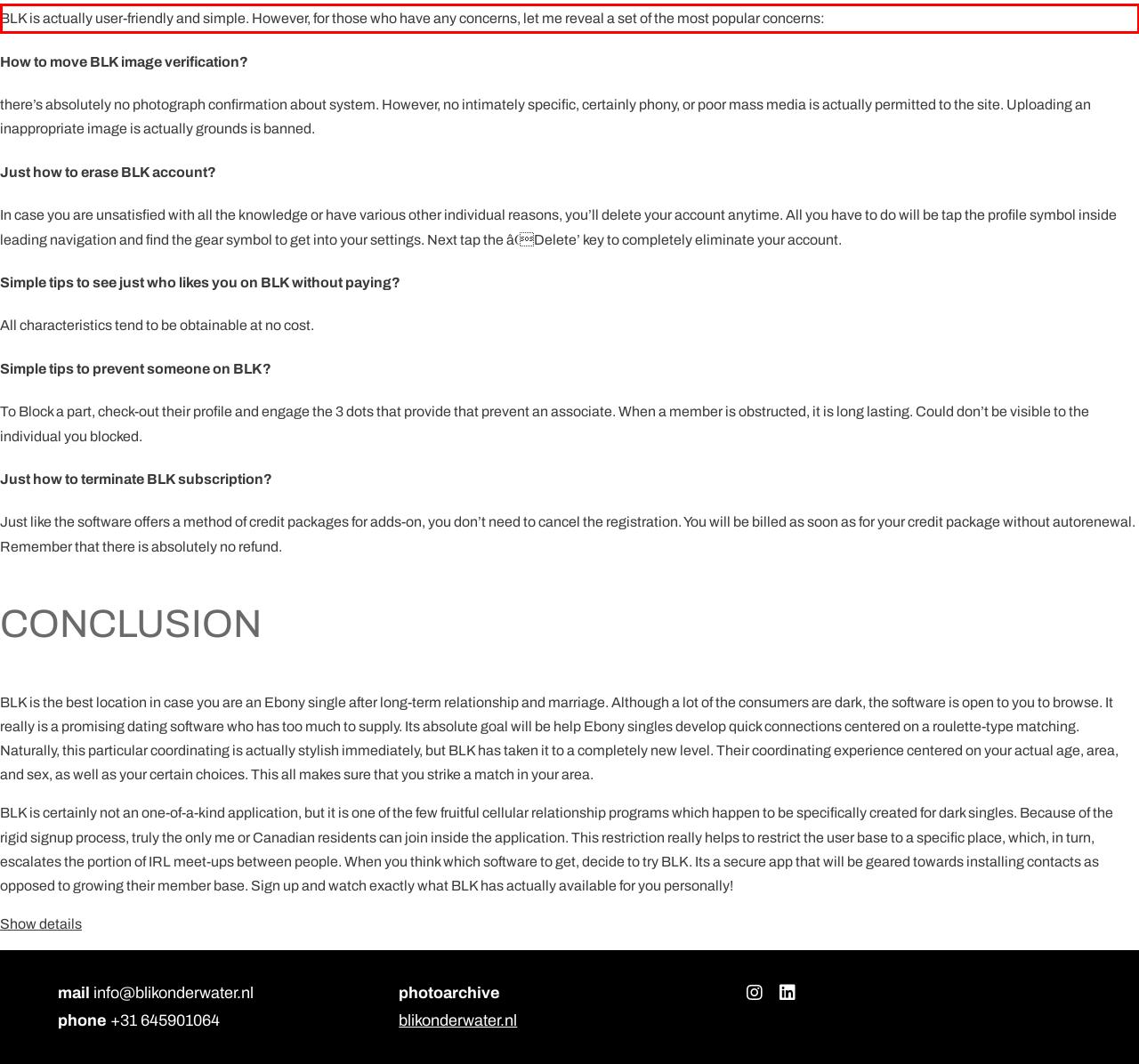Given a screenshot of a webpage with a red bounding box, extract the text content from the UI element inside the red bounding box.

BLK is actually user-friendly and simple. However, for those who have any concerns, let me reveal a set of the most popular concerns: